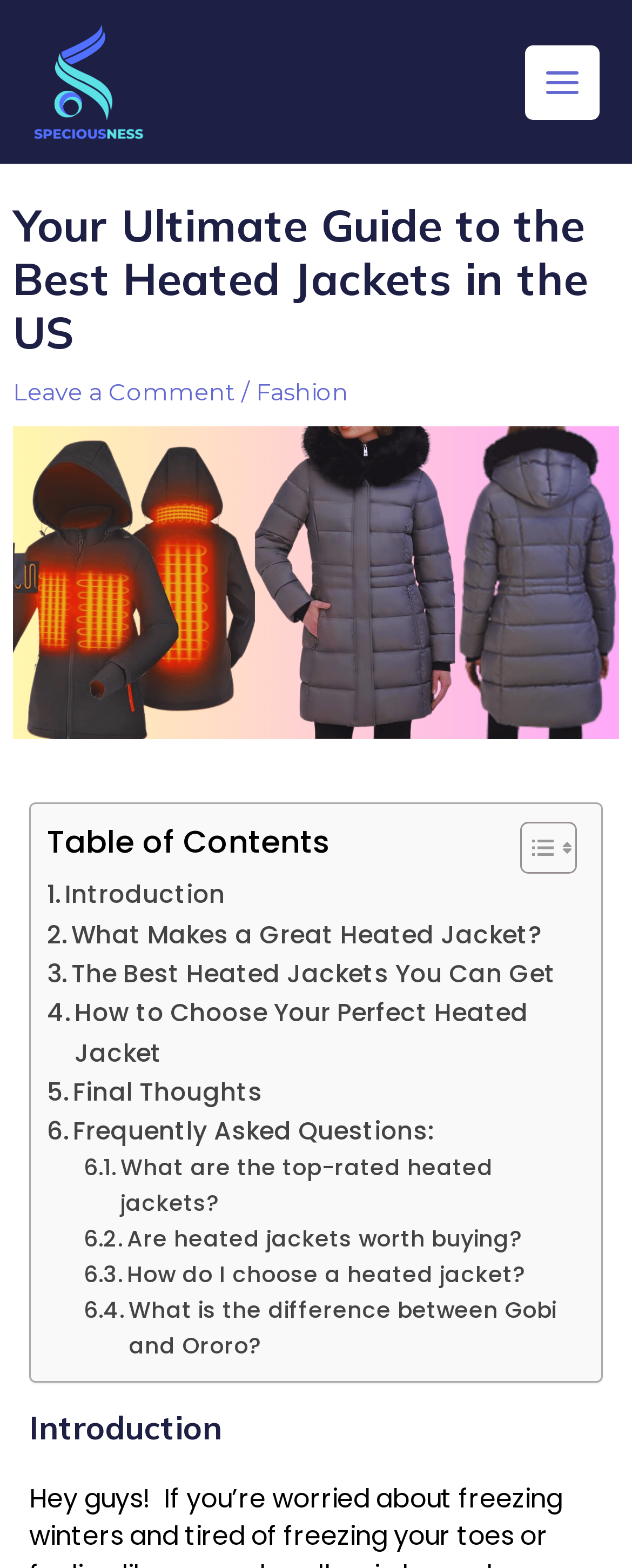What is the title or heading displayed on the webpage?

Your Ultimate Guide to the Best Heated Jackets in the US